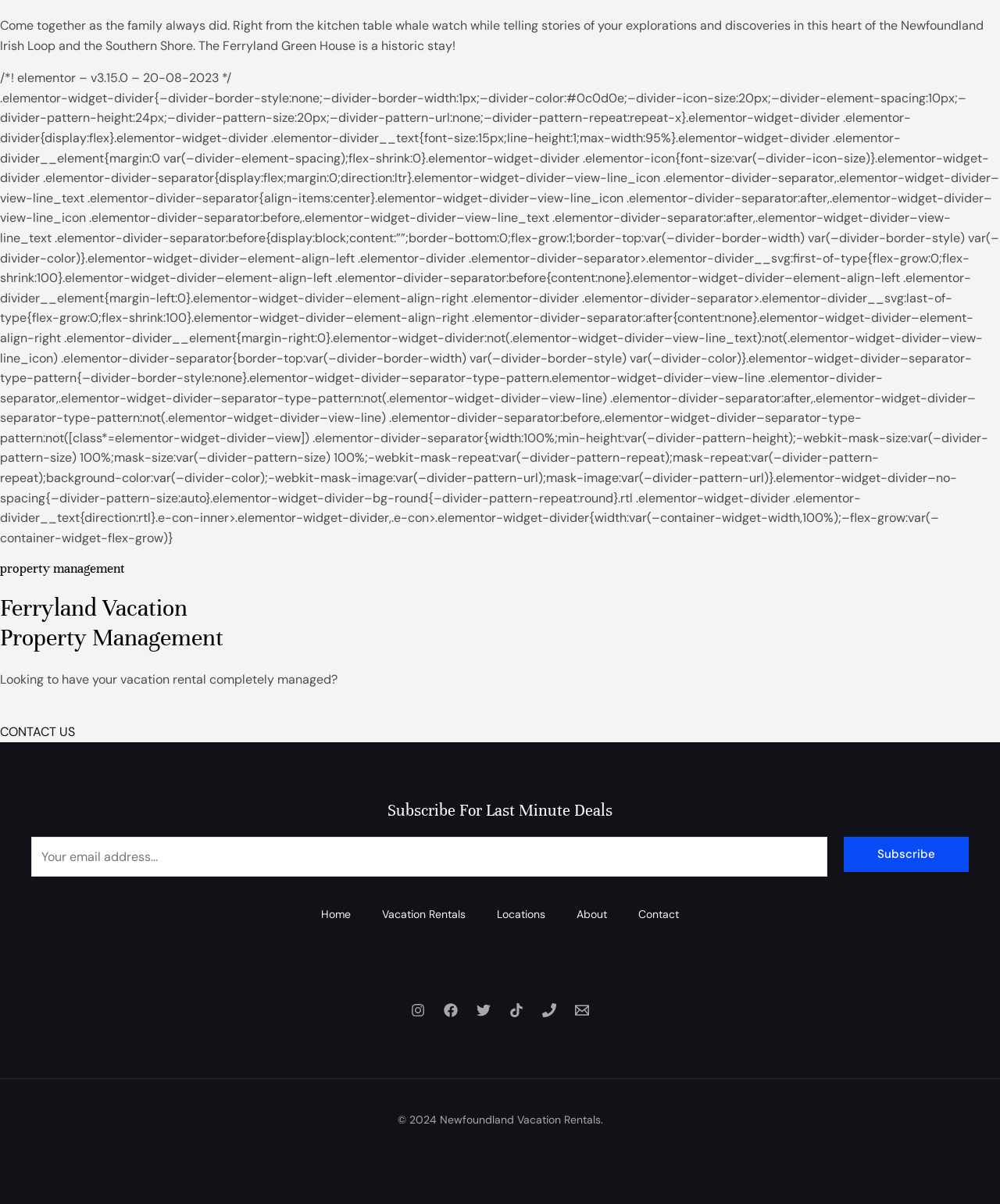Determine the bounding box coordinates of the area to click in order to meet this instruction: "Go to Home".

[0.305, 0.752, 0.366, 0.768]